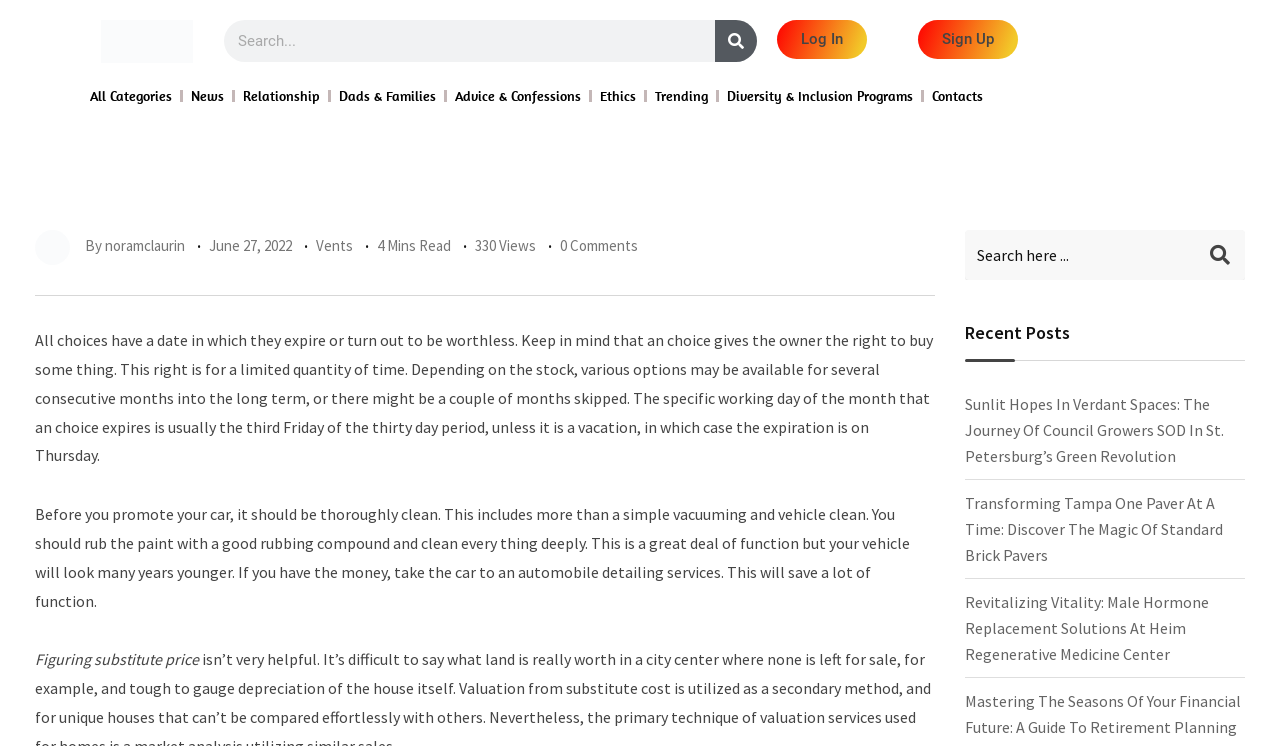Determine the bounding box for the UI element that matches this description: "Vents".

[0.247, 0.317, 0.276, 0.342]